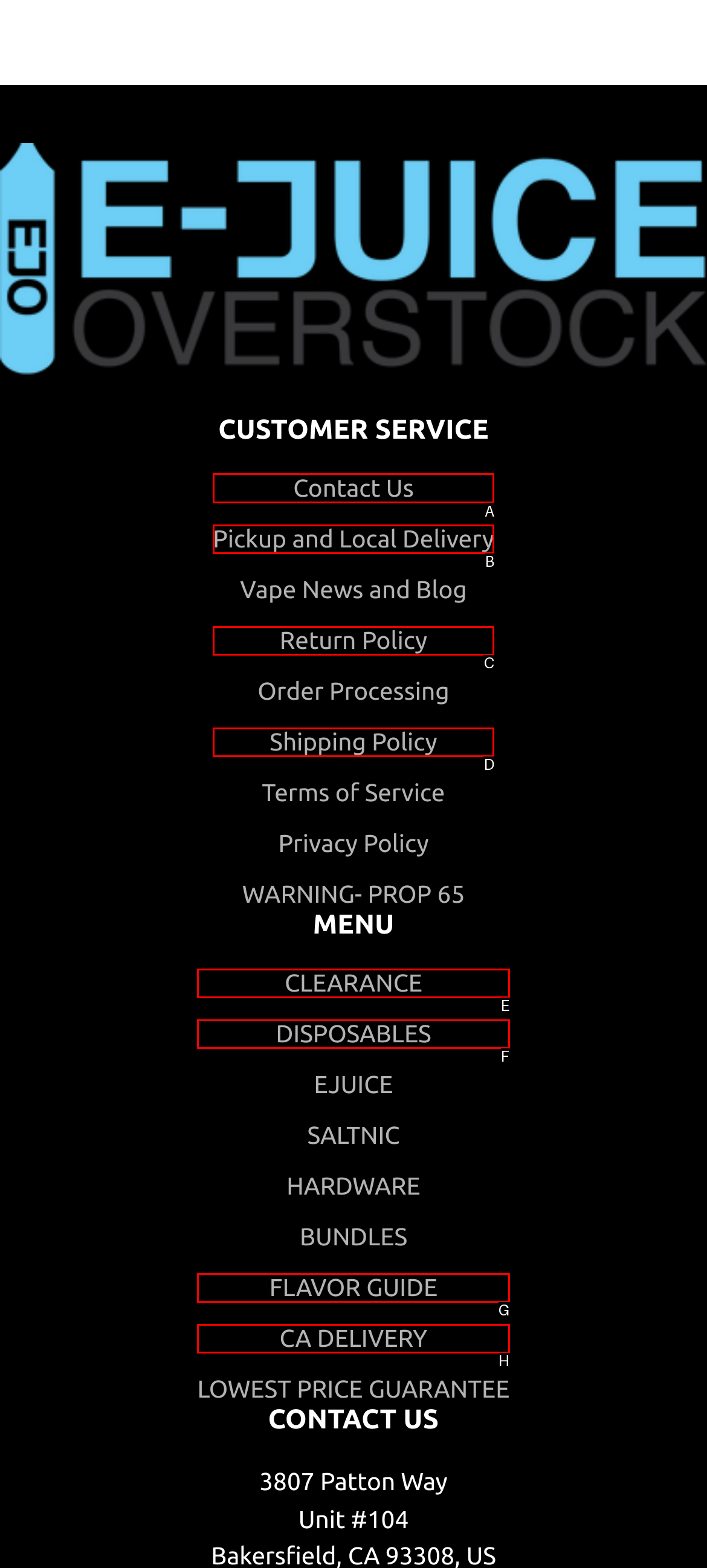Which lettered option should be clicked to achieve the task: Click on Contact Us? Choose from the given choices.

A